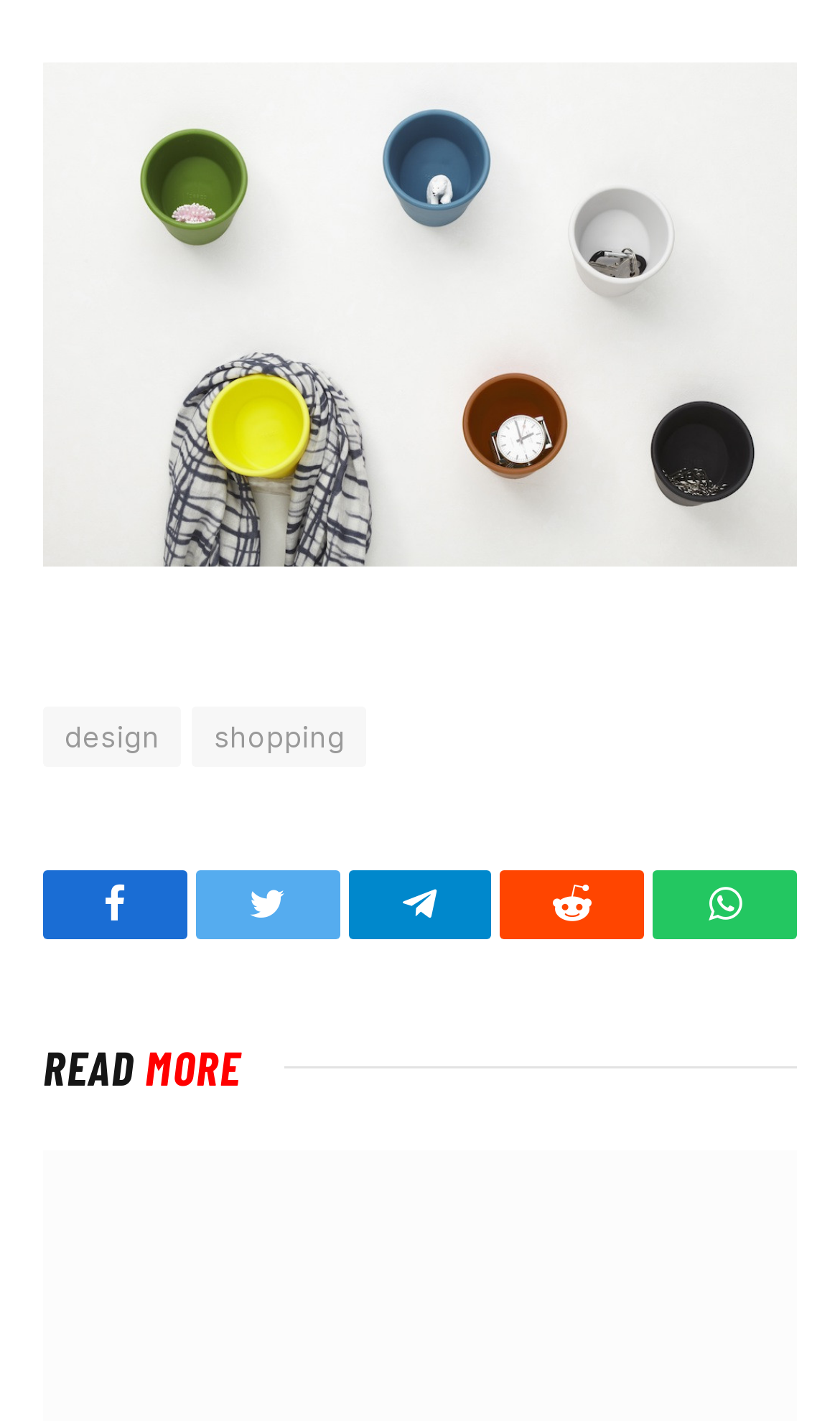Answer the question with a brief word or phrase:
What is the layout of the social media links?

Horizontal